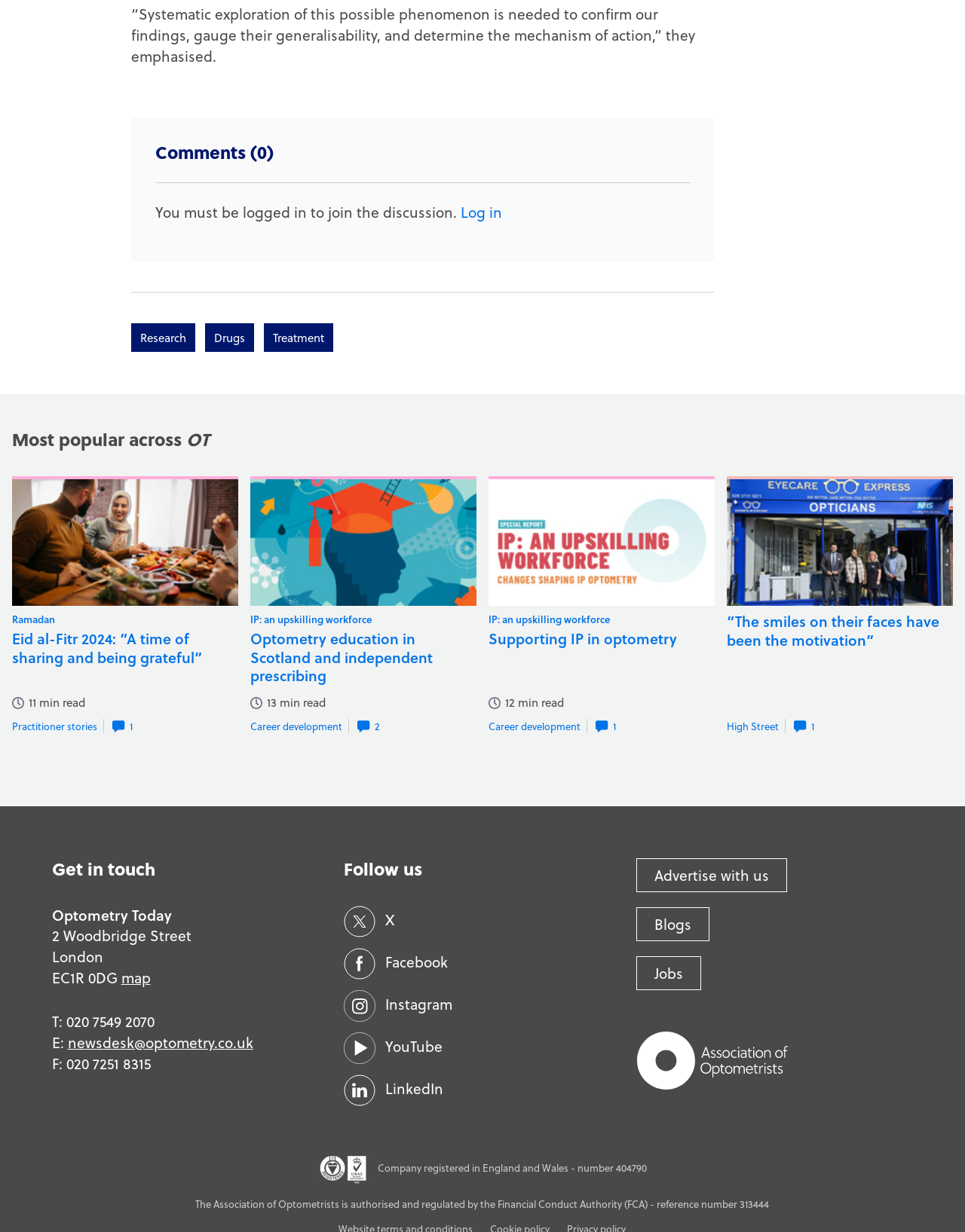What is the name of the publication?
Can you provide a detailed and comprehensive answer to the question?

I found the heading 'Optometry Today' at the bottom of the webpage, which suggests that it is the name of the publication.